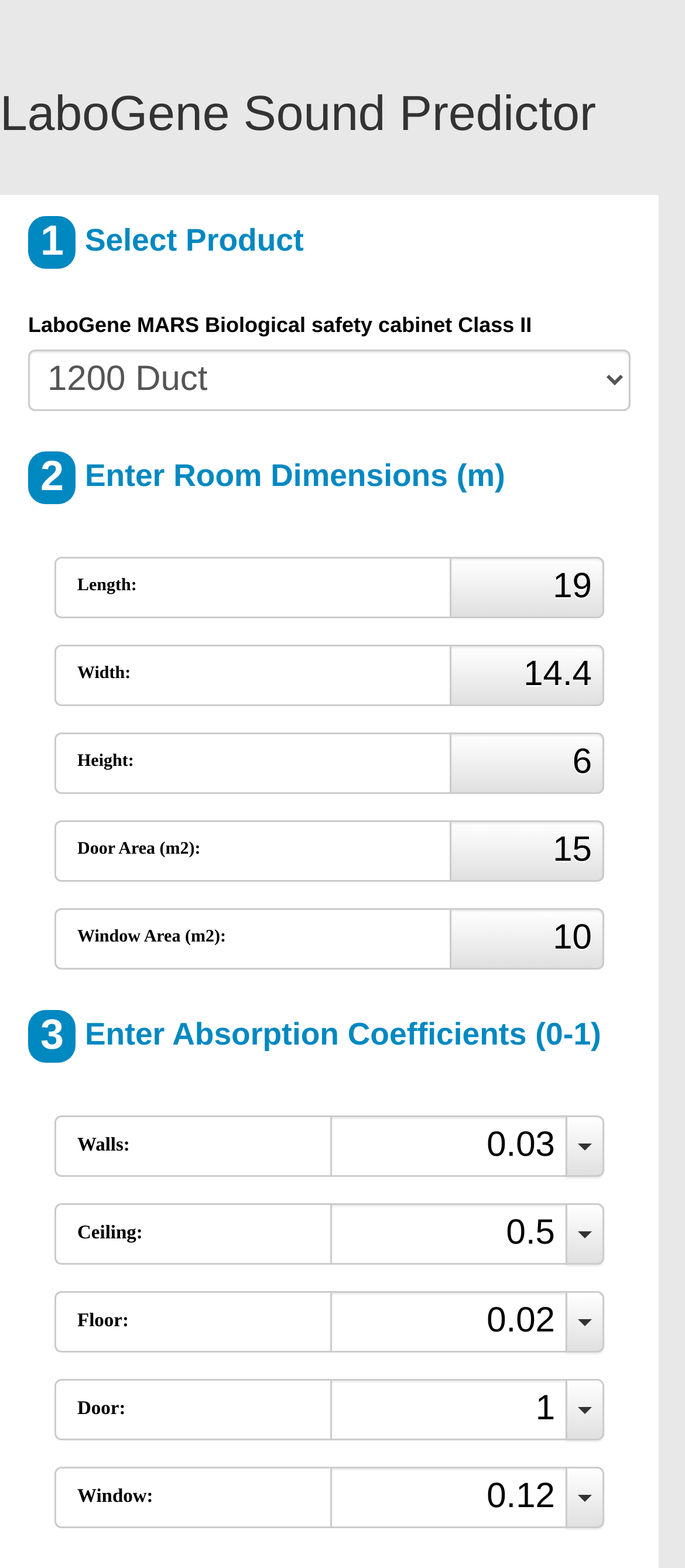What is the title or heading displayed on the webpage?

LaboGene Sound Predictor